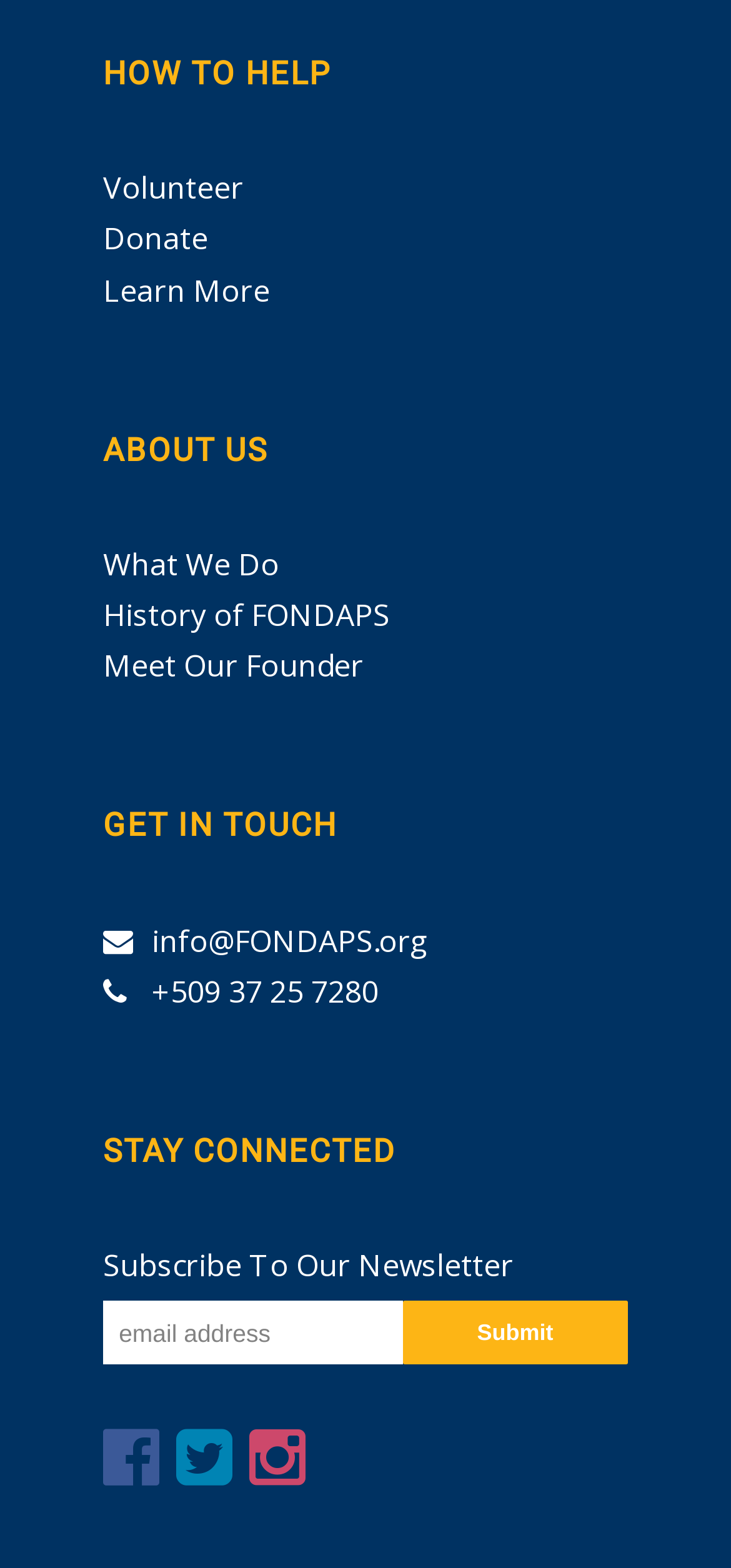Determine the bounding box coordinates of the UI element that matches the following description: "Learn More". The coordinates should be four float numbers between 0 and 1 in the format [left, top, right, bottom].

[0.141, 0.169, 0.859, 0.202]